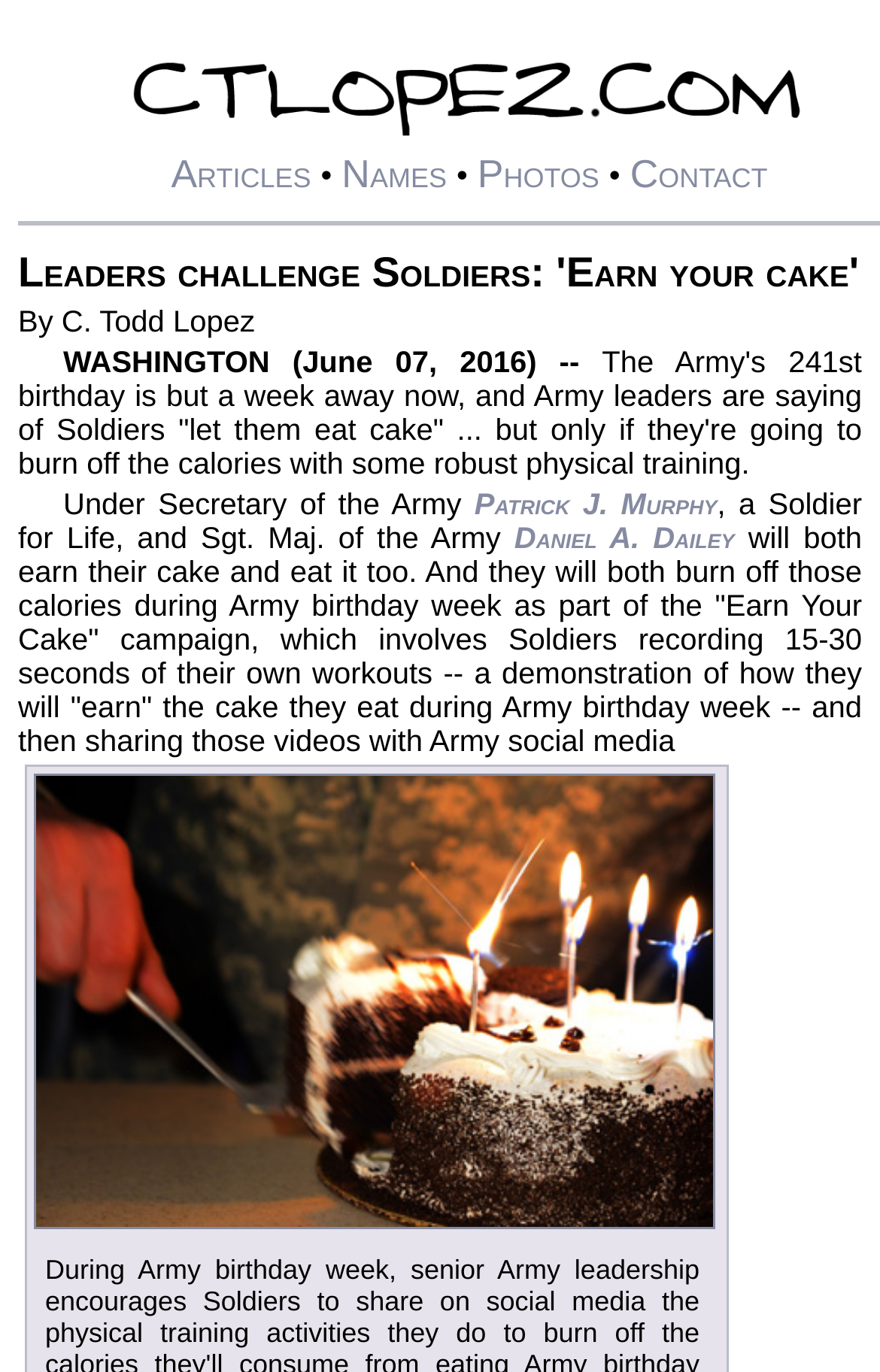Determine the bounding box coordinates for the UI element matching this description: "Patrick J. Murphy".

[0.539, 0.354, 0.815, 0.379]